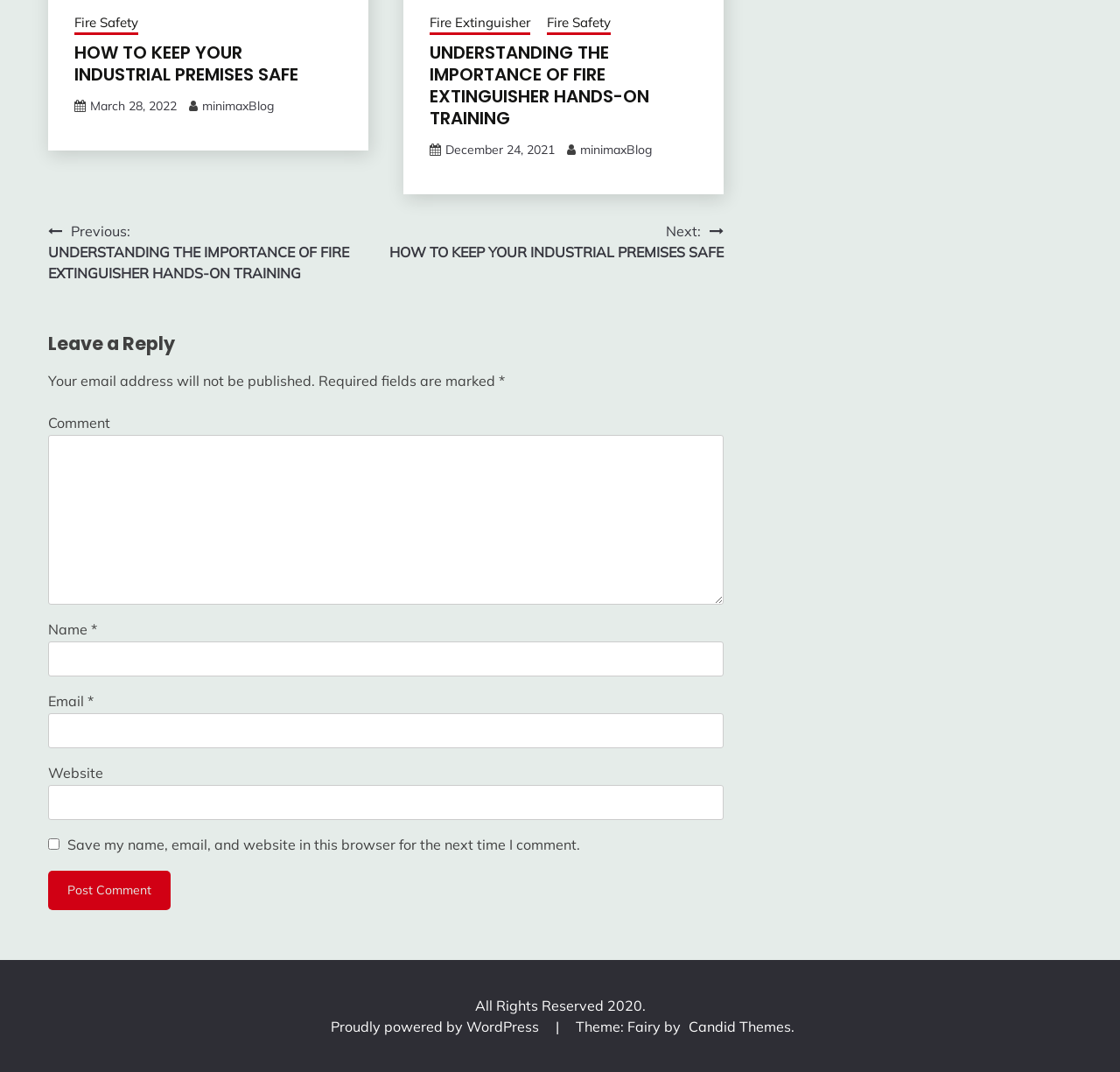Use a single word or phrase to answer the question:
What is the purpose of the textbox with the label 'Email'?

To enter email address